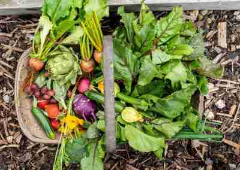Please reply to the following question using a single word or phrase: 
What is the focus of Kit & Kee Catering?

Utilizing locally sourced ingredients